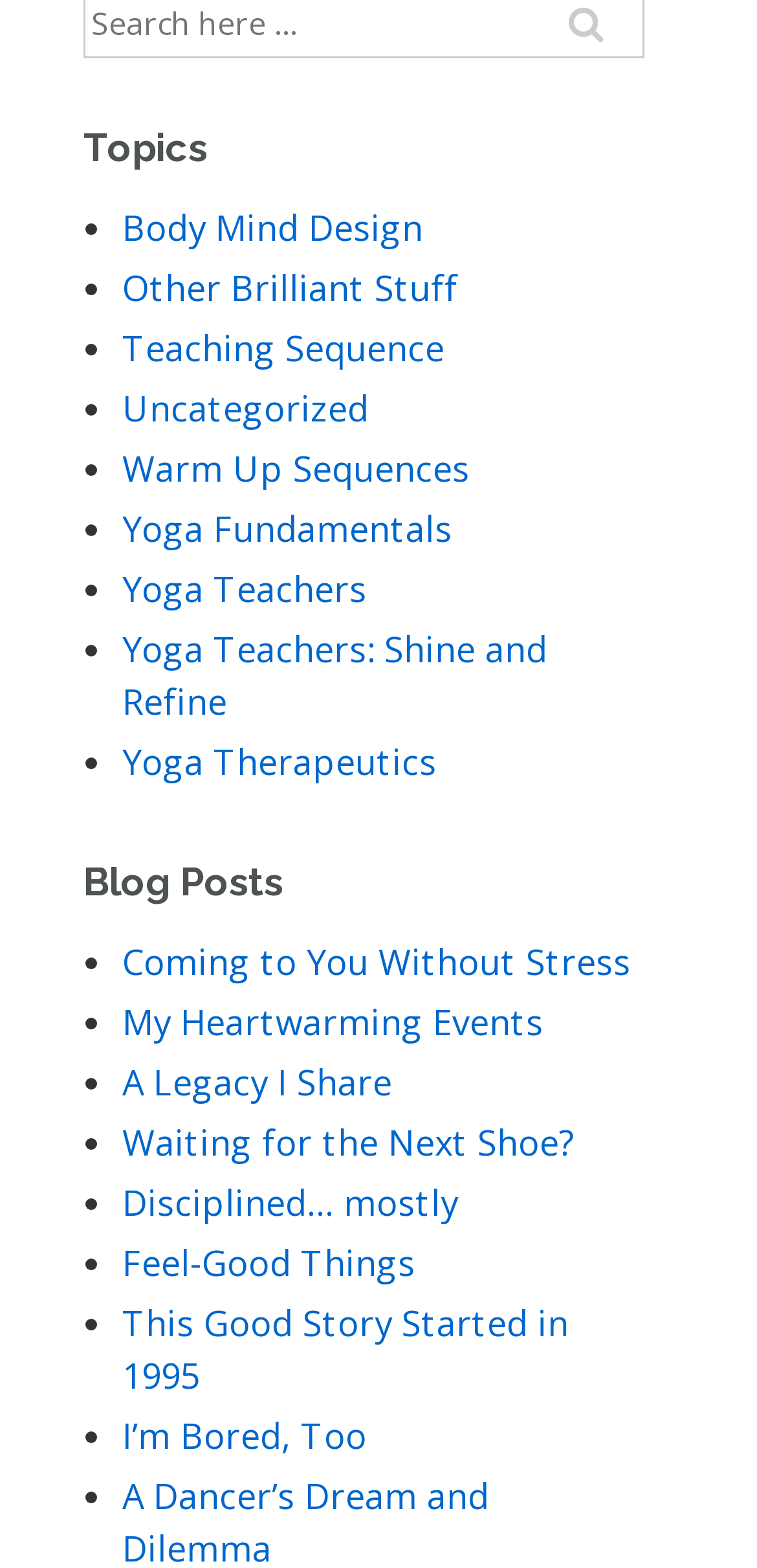Kindly determine the bounding box coordinates of the area that needs to be clicked to fulfill this instruction: "Explore Activists Continue to Step Up Pressure to Force Santos Out of Congress".

None